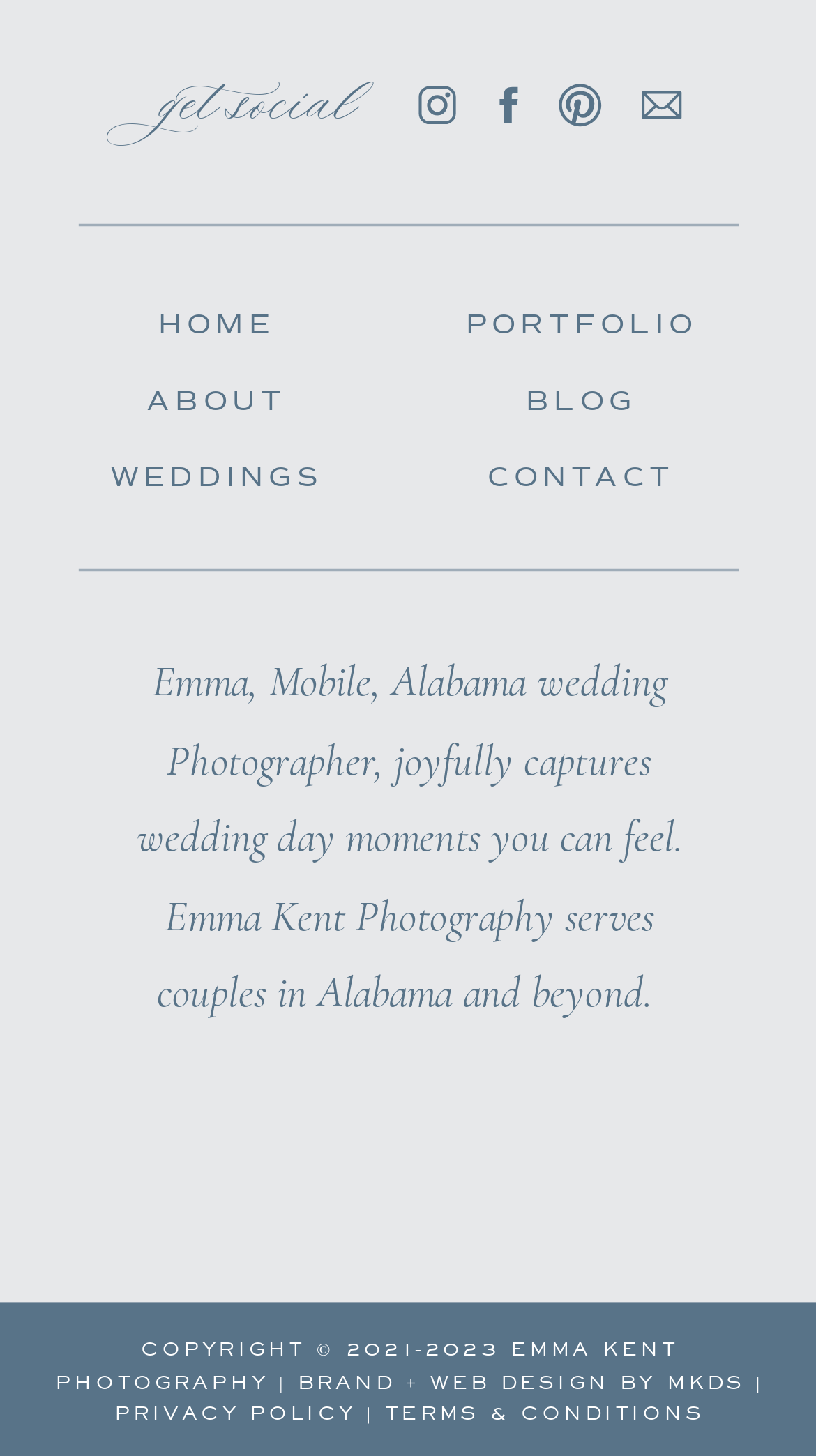What are the main sections of the website?
Please give a well-detailed answer to the question.

The main sections of the website are represented by links located at the top of the webpage. These links are arranged horizontally and have bounding box coordinates that indicate their position on the webpage. The text associated with each link indicates the main sections of the website.